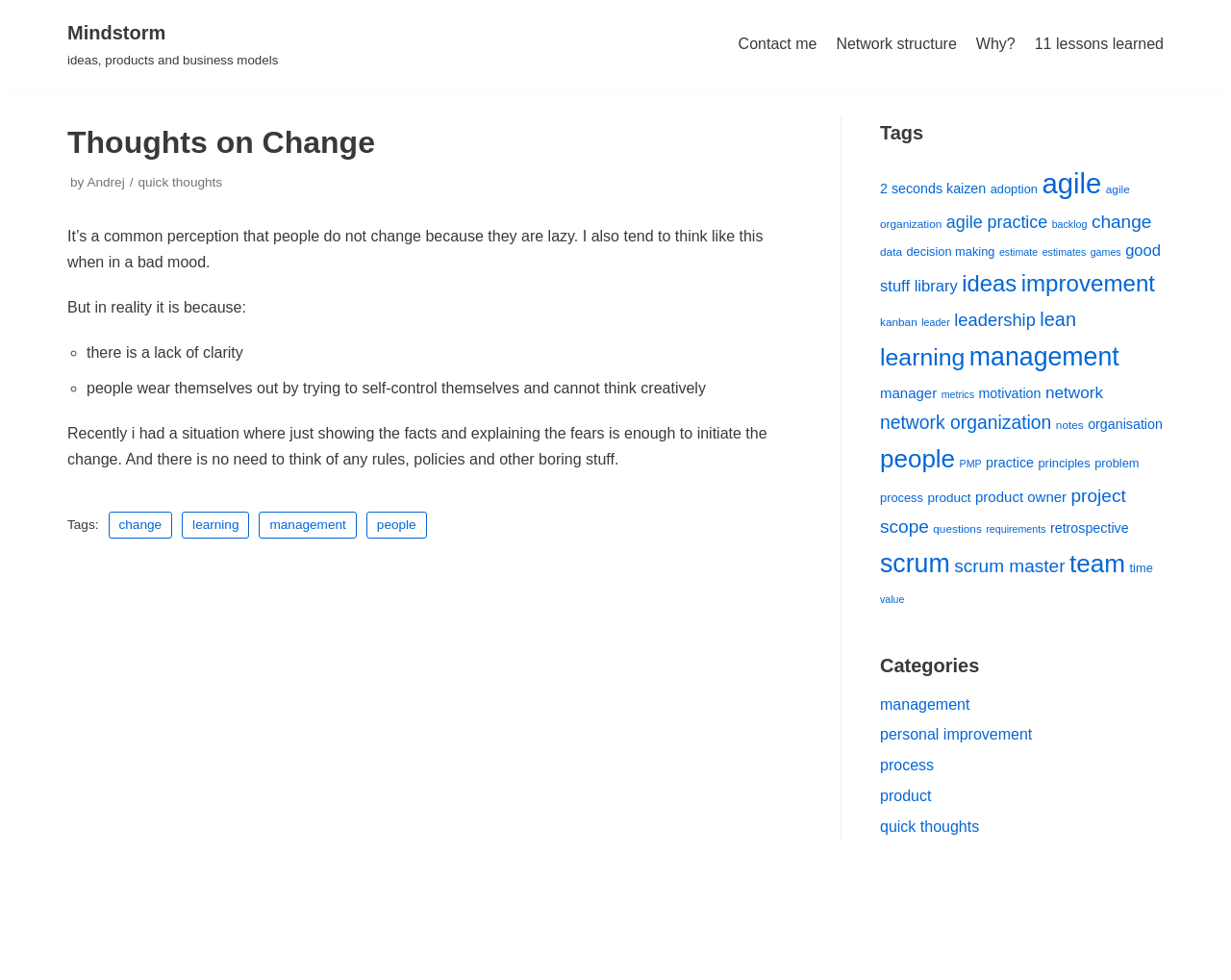What is the main topic of the article?
Using the image, respond with a single word or phrase.

Change